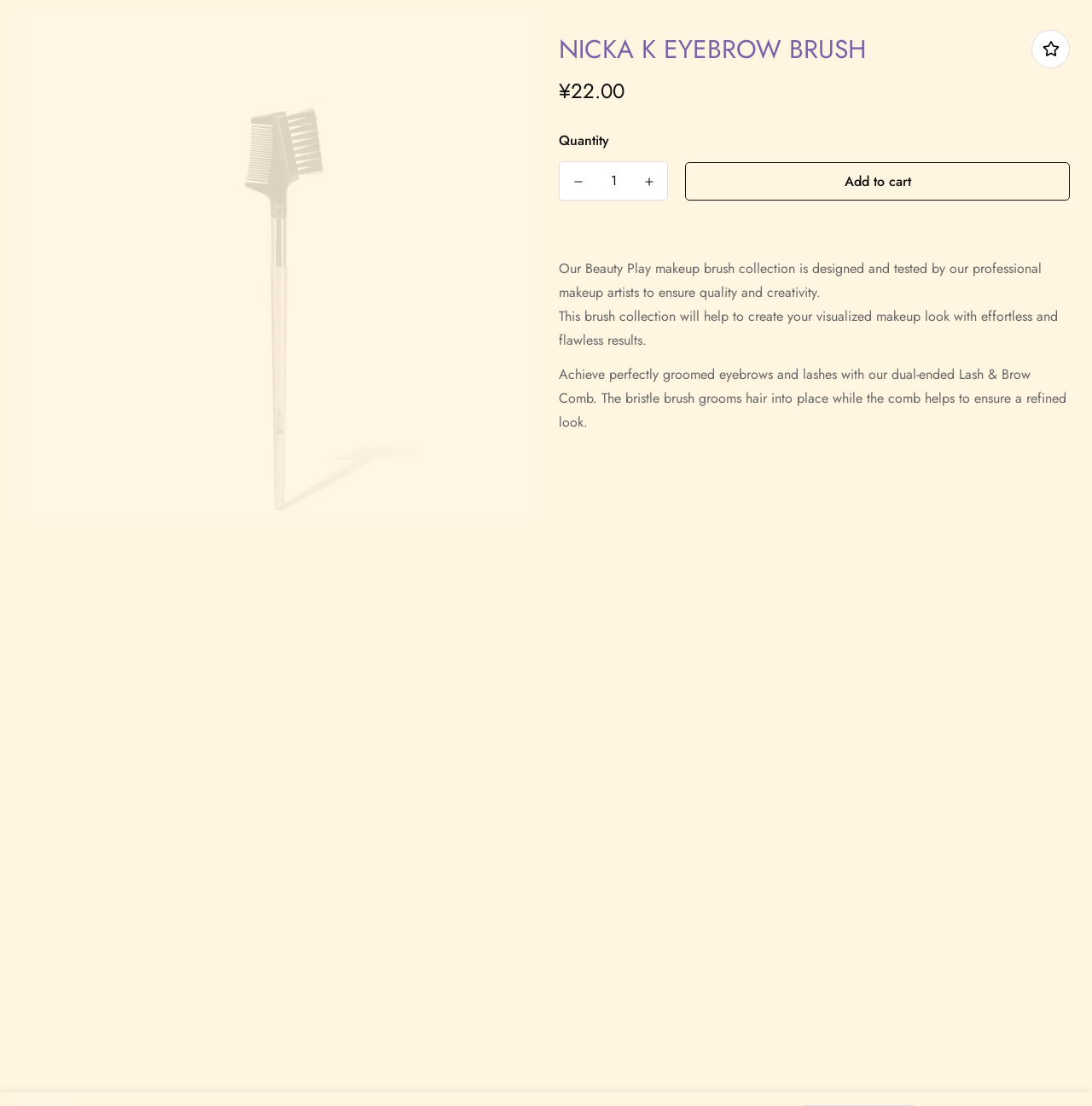How can I add the NICKA K EYEBROW BRUSH to my cart?
Respond with a short answer, either a single word or a phrase, based on the image.

Click the 'Add to cart' button